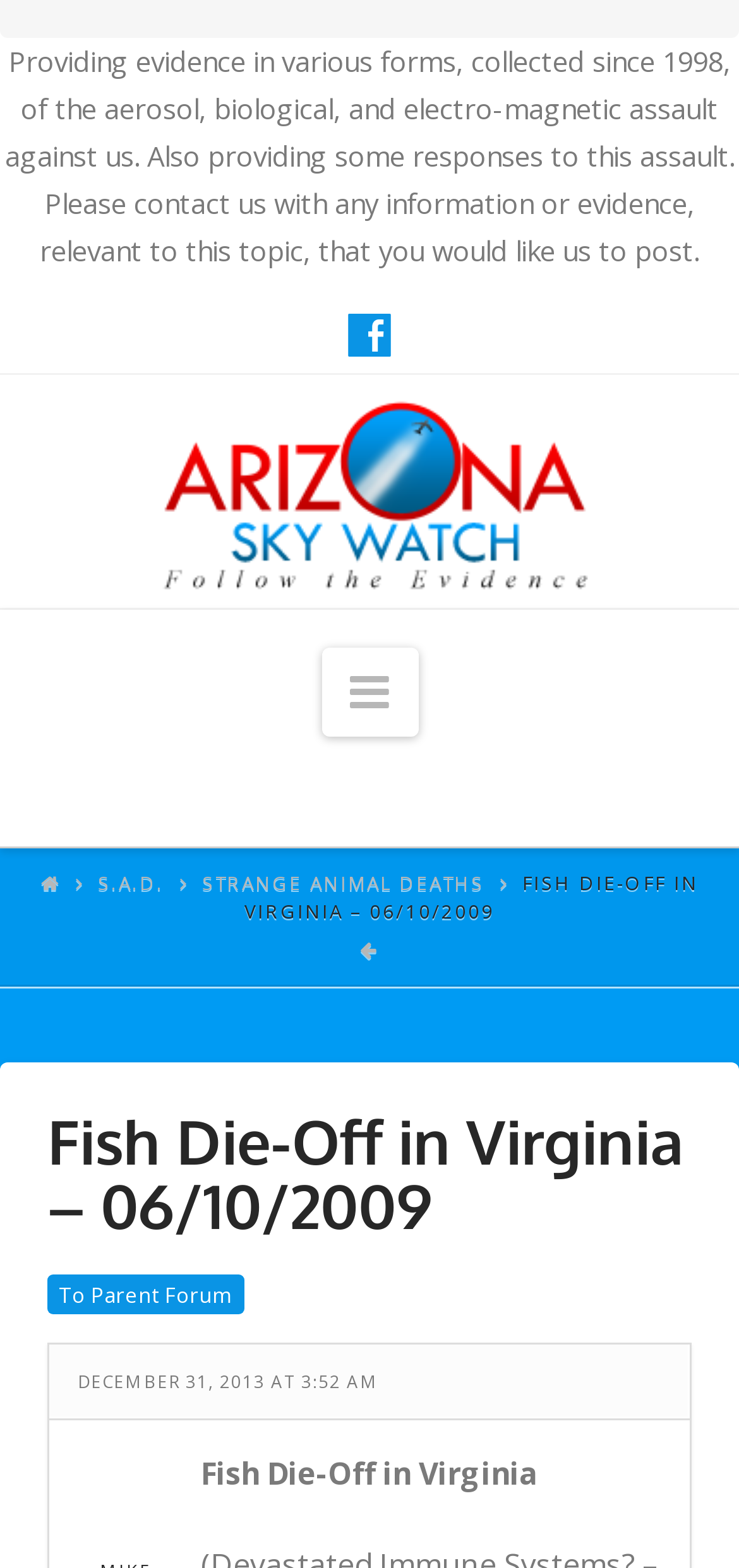Identify the bounding box coordinates for the region of the element that should be clicked to carry out the instruction: "Explore Guidelines". The bounding box coordinates should be four float numbers between 0 and 1, i.e., [left, top, right, bottom].

None